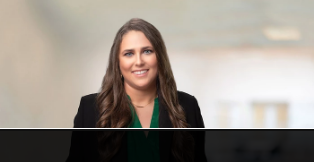Please provide a brief answer to the question using only one word or phrase: 
What areas of law does Kaitlin H. Kerr assist clients with?

Insurance litigation and estate planning